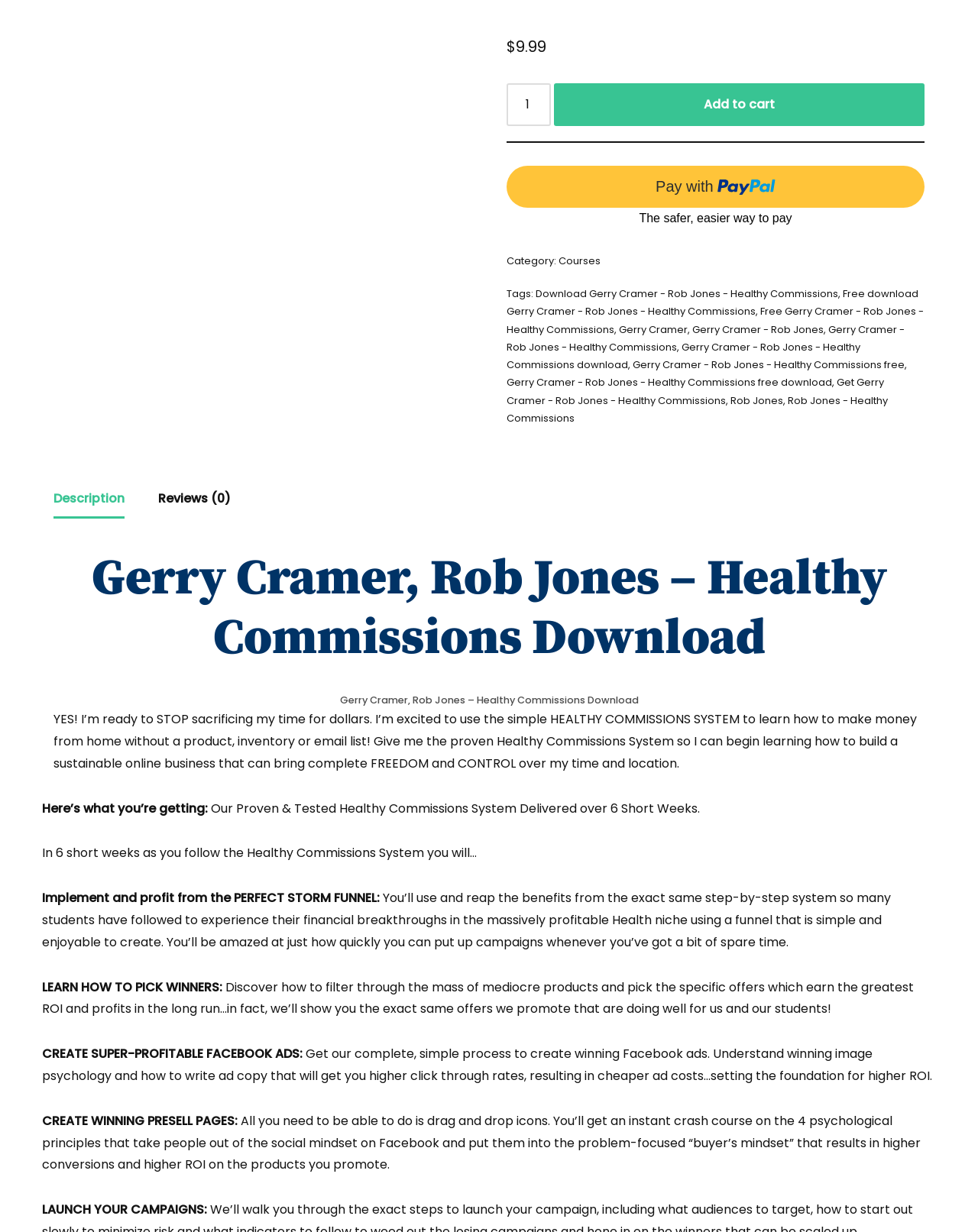Provide the bounding box coordinates, formatted as (top-left x, top-left y, bottom-right x, bottom-right y), with all values being floating point numbers between 0 and 1. Identify the bounding box of the UI element that matches the description: Reviews (0)

[0.162, 0.391, 0.236, 0.419]